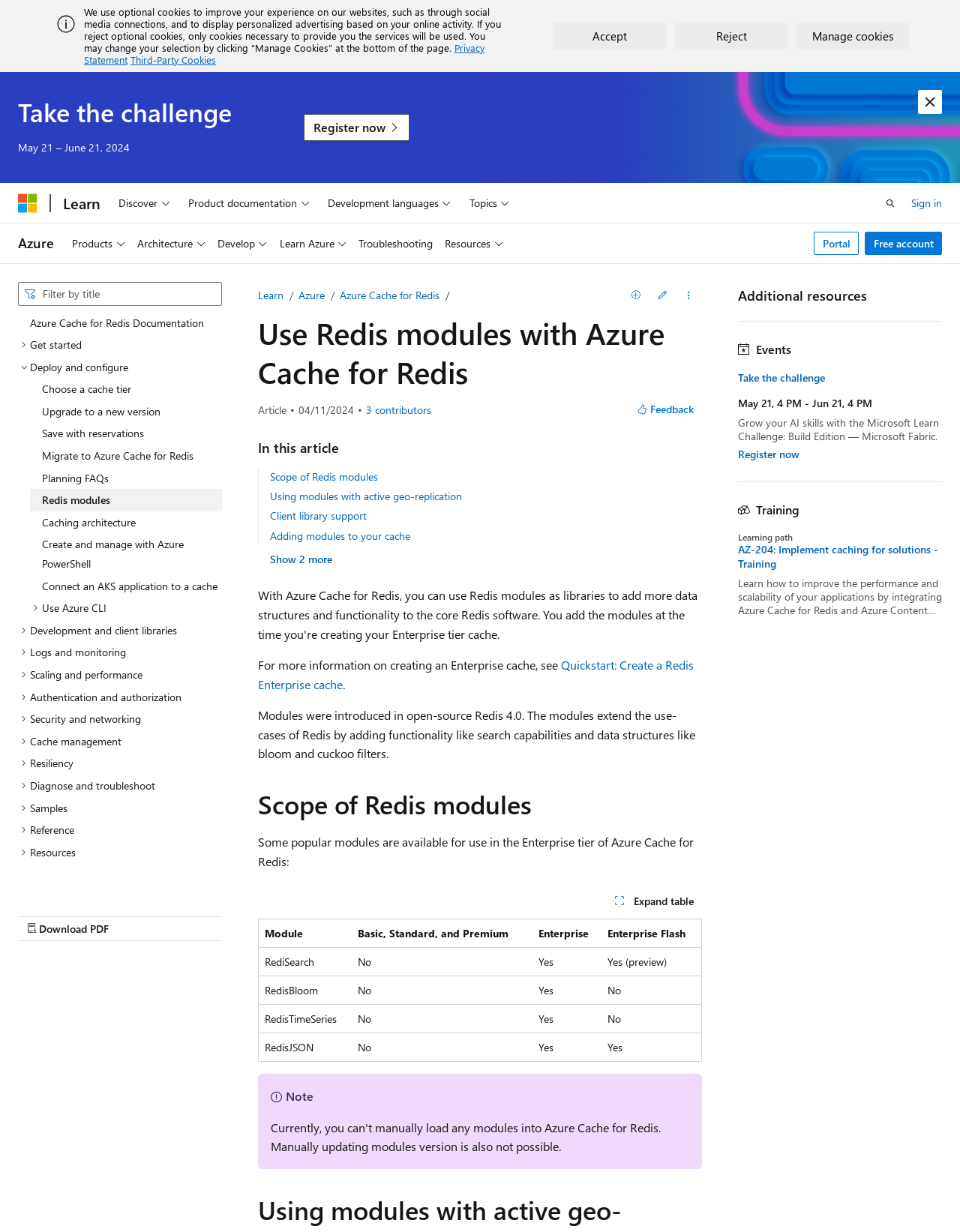Locate the bounding box coordinates of the element that needs to be clicked to carry out the instruction: "Visit the 'News' page". The coordinates should be given as four float numbers ranging from 0 to 1, i.e., [left, top, right, bottom].

None